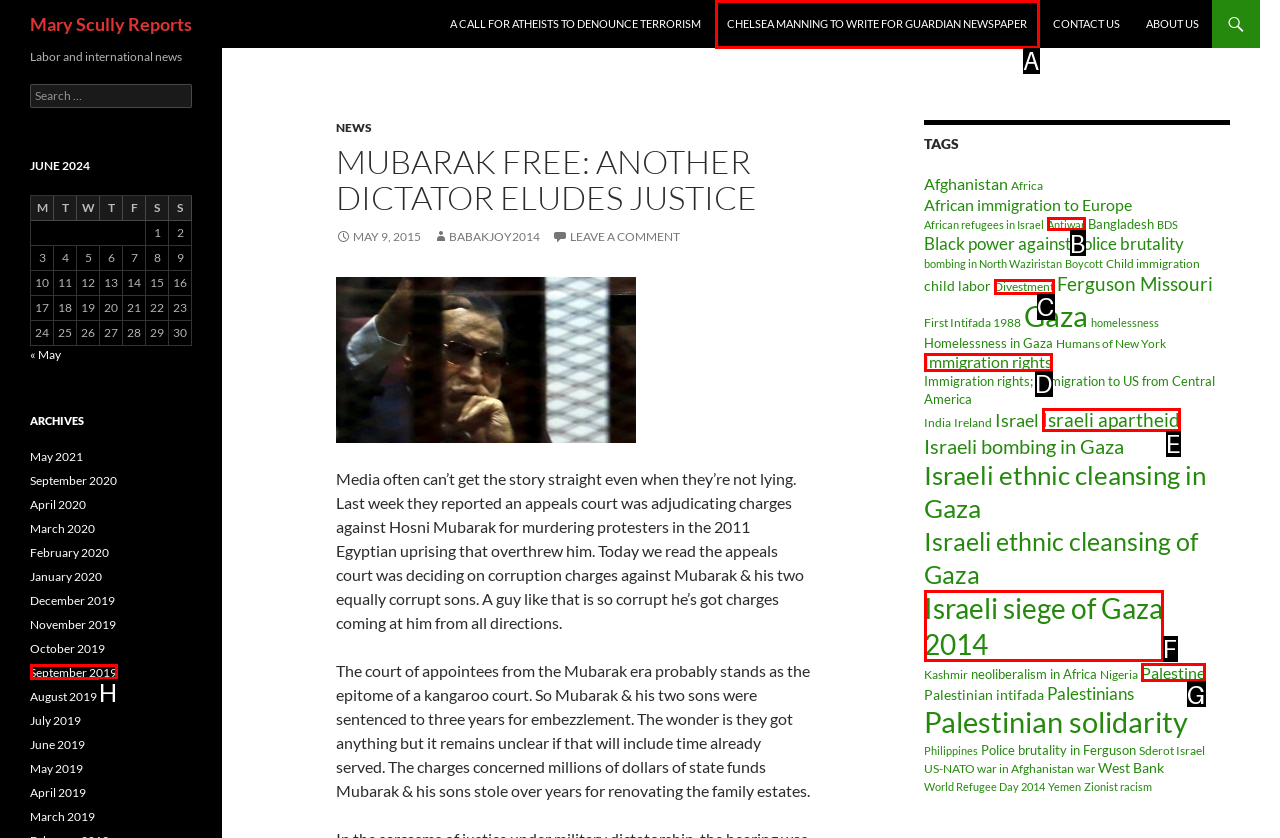Determine which UI element matches this description: Divestment
Reply with the appropriate option's letter.

C